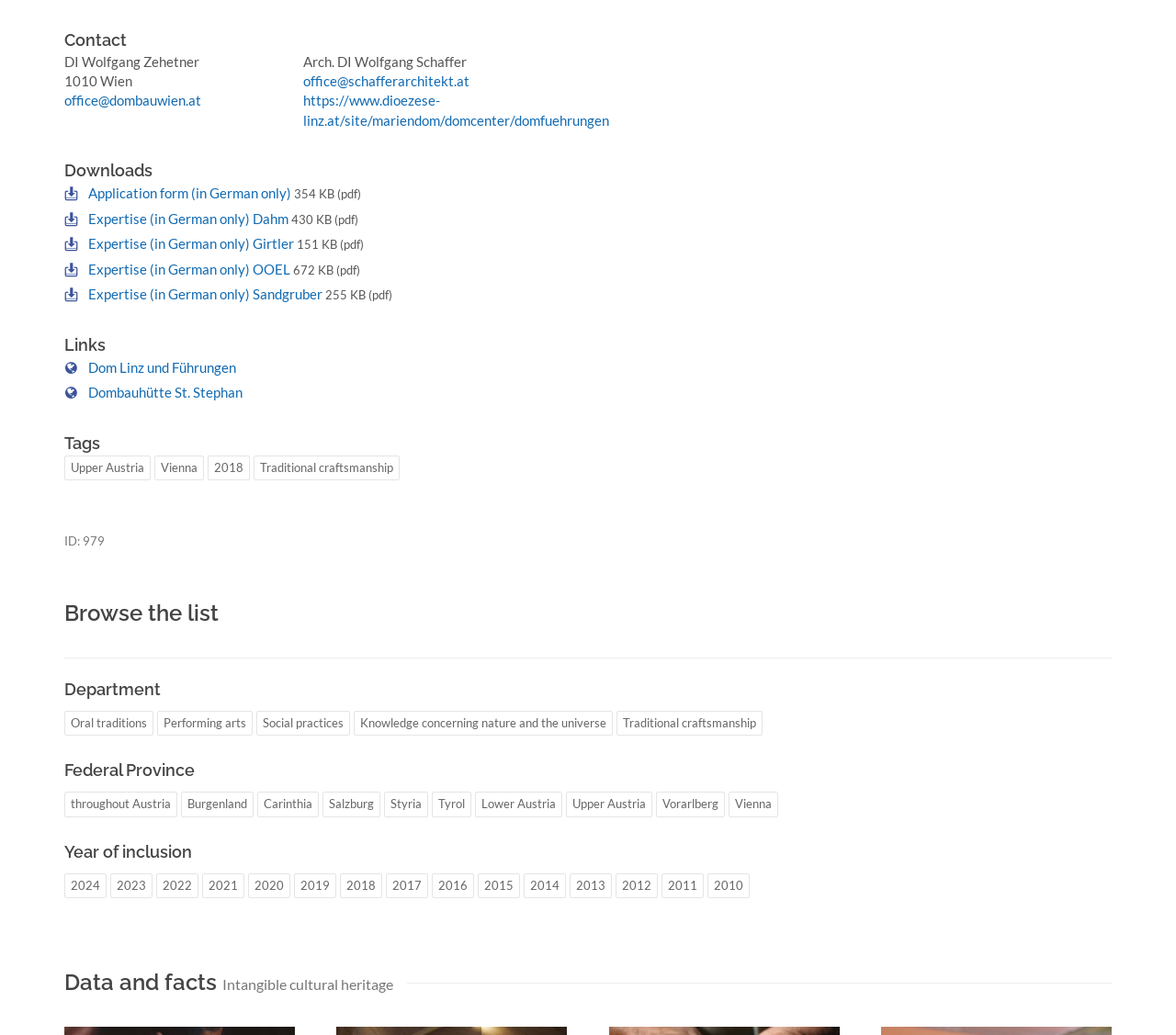Please answer the following question as detailed as possible based on the image: 
What is the year of inclusion for the latest entry?

I found the link '2018' under the 'Year of inclusion' heading, which is the latest year listed.